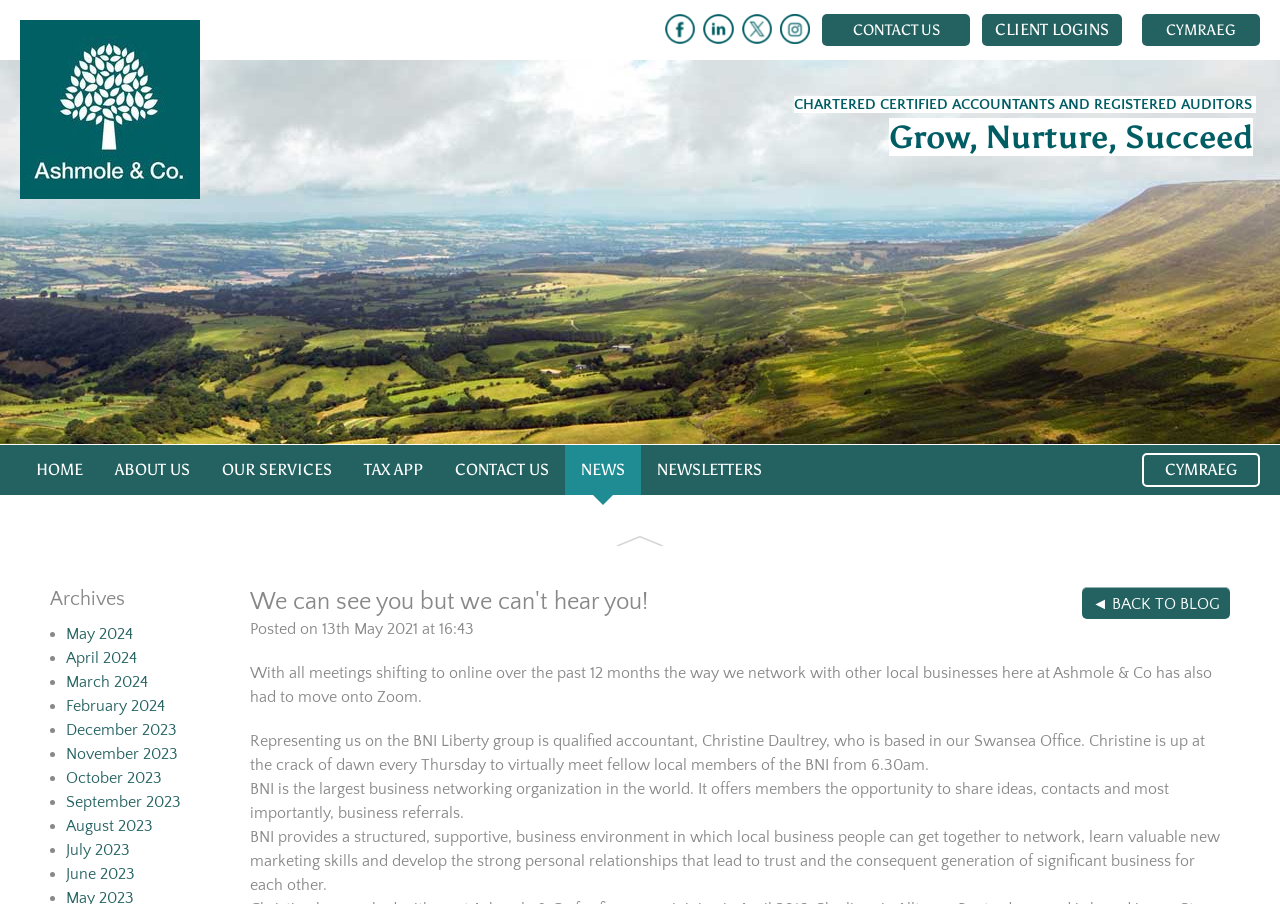Where is Christine Daultrey based?
Use the information from the image to give a detailed answer to the question.

According to the webpage, Christine Daultrey is based in the Swansea Office, which is mentioned as the location where she represents the company on the BNI Liberty group.